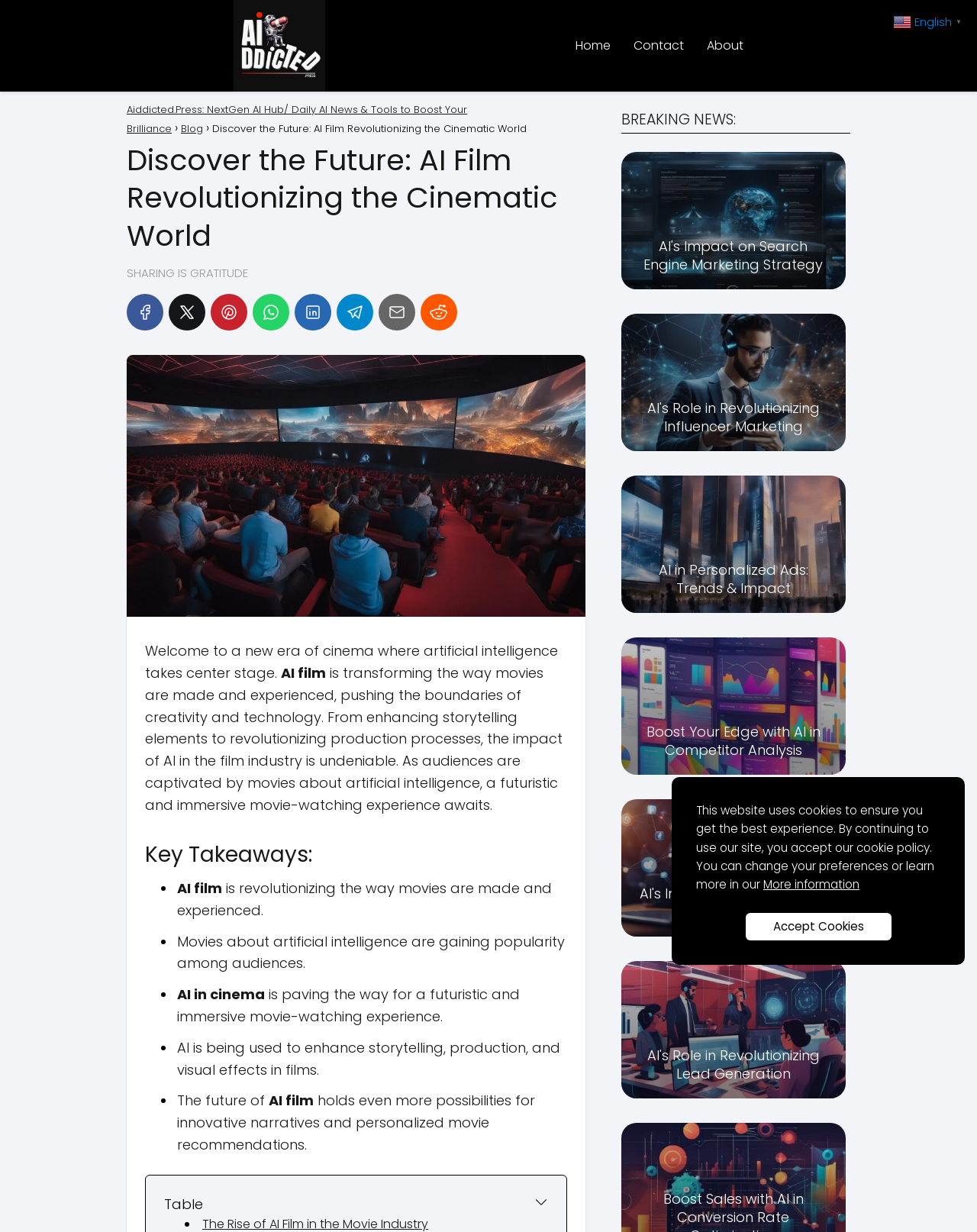Answer the question using only one word or a concise phrase: What is the name of the website?

Aiddicted.Press